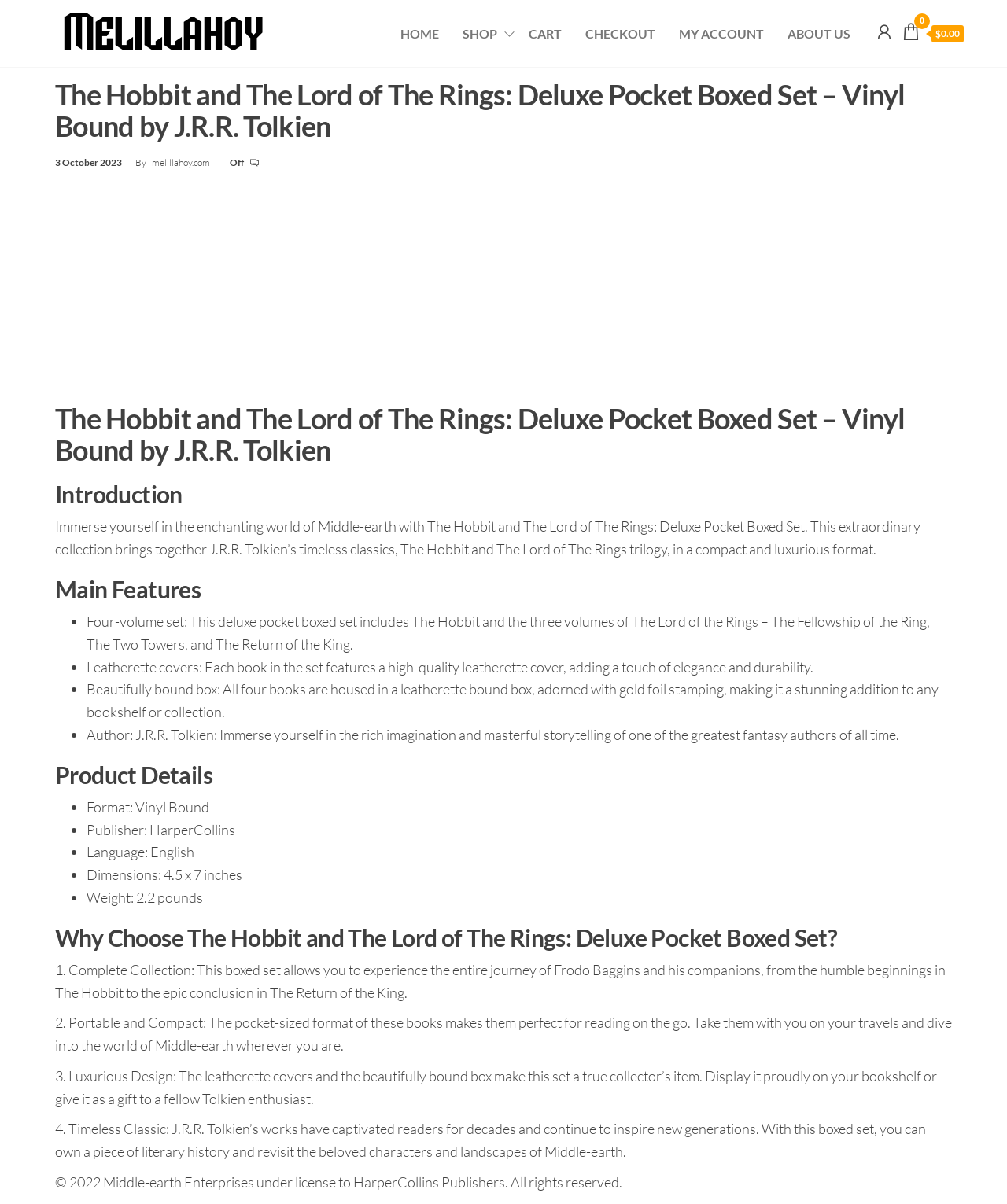What is the format of the book?
Look at the image and respond to the question as thoroughly as possible.

I found the answer by looking at the product details section, where it says 'Format: Vinyl Bound'.